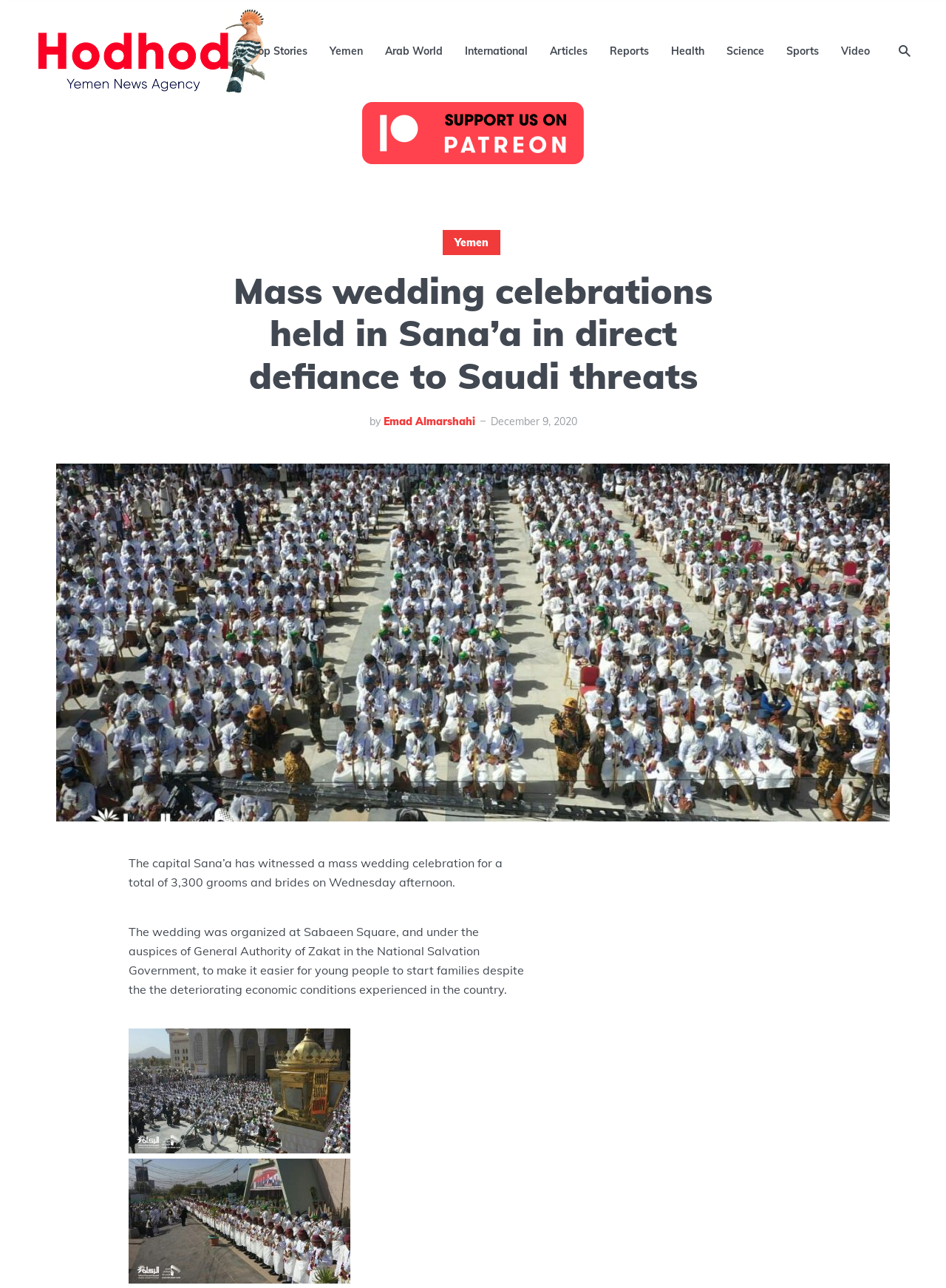Please predict the bounding box coordinates of the element's region where a click is necessary to complete the following instruction: "View Yemen news". The coordinates should be represented by four float numbers between 0 and 1, i.e., [left, top, right, bottom].

[0.468, 0.178, 0.529, 0.198]